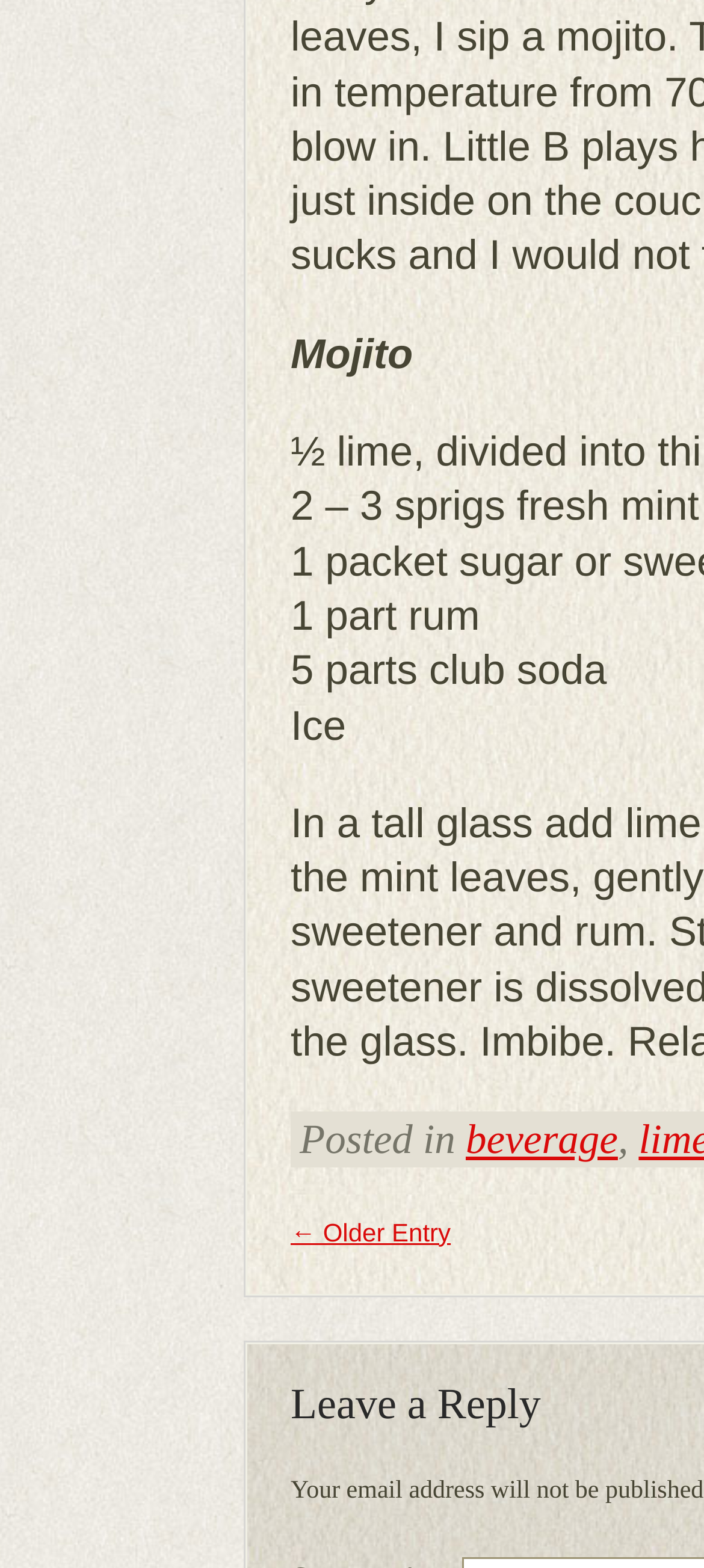Give the bounding box coordinates for the element described by: "beverage".

[0.662, 0.712, 0.878, 0.741]